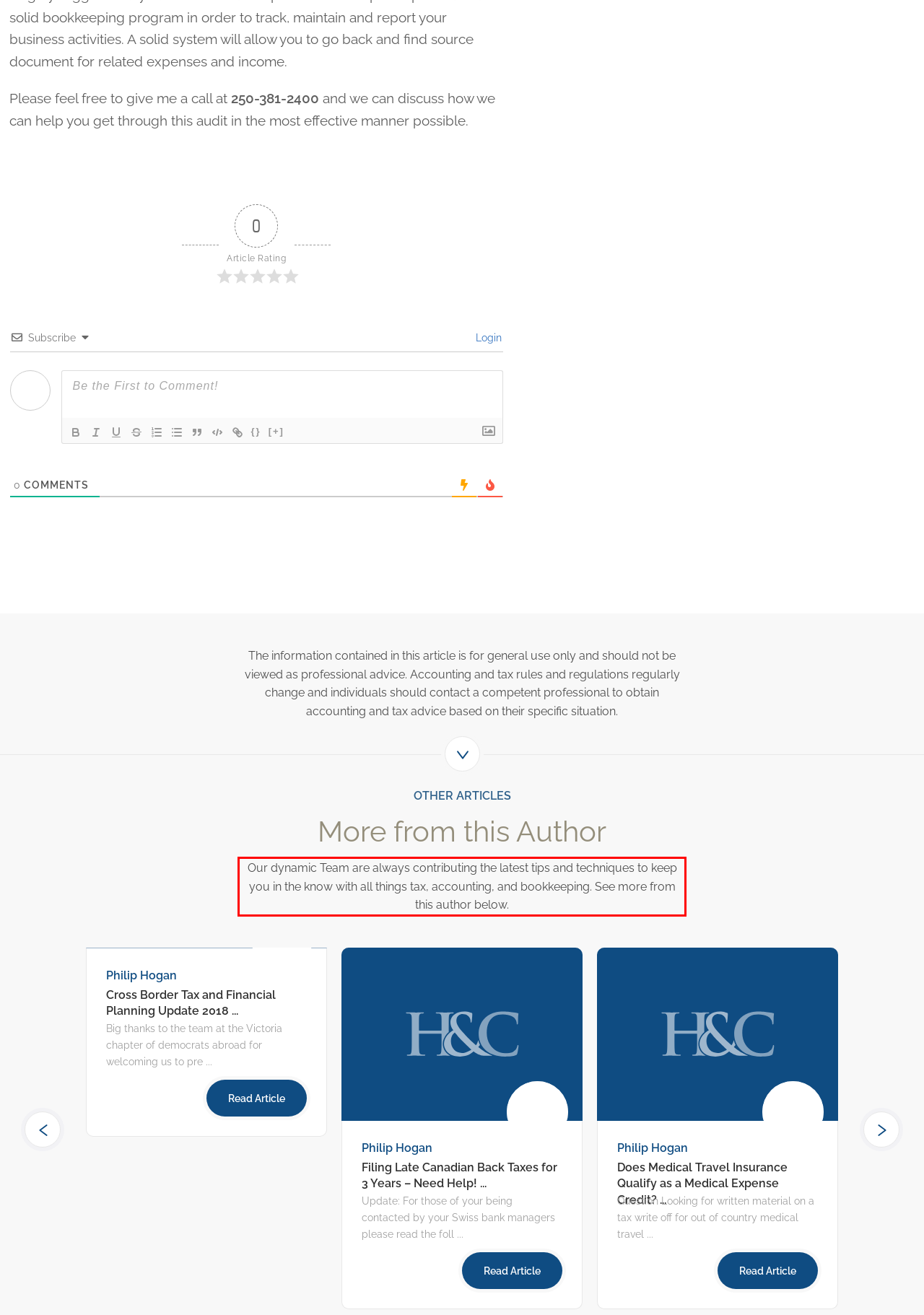With the given screenshot of a webpage, locate the red rectangle bounding box and extract the text content using OCR.

Our dynamic Team are always contributing the latest tips and techniques to keep you in the know with all things tax, accounting, and bookkeeping. See more from this author below.